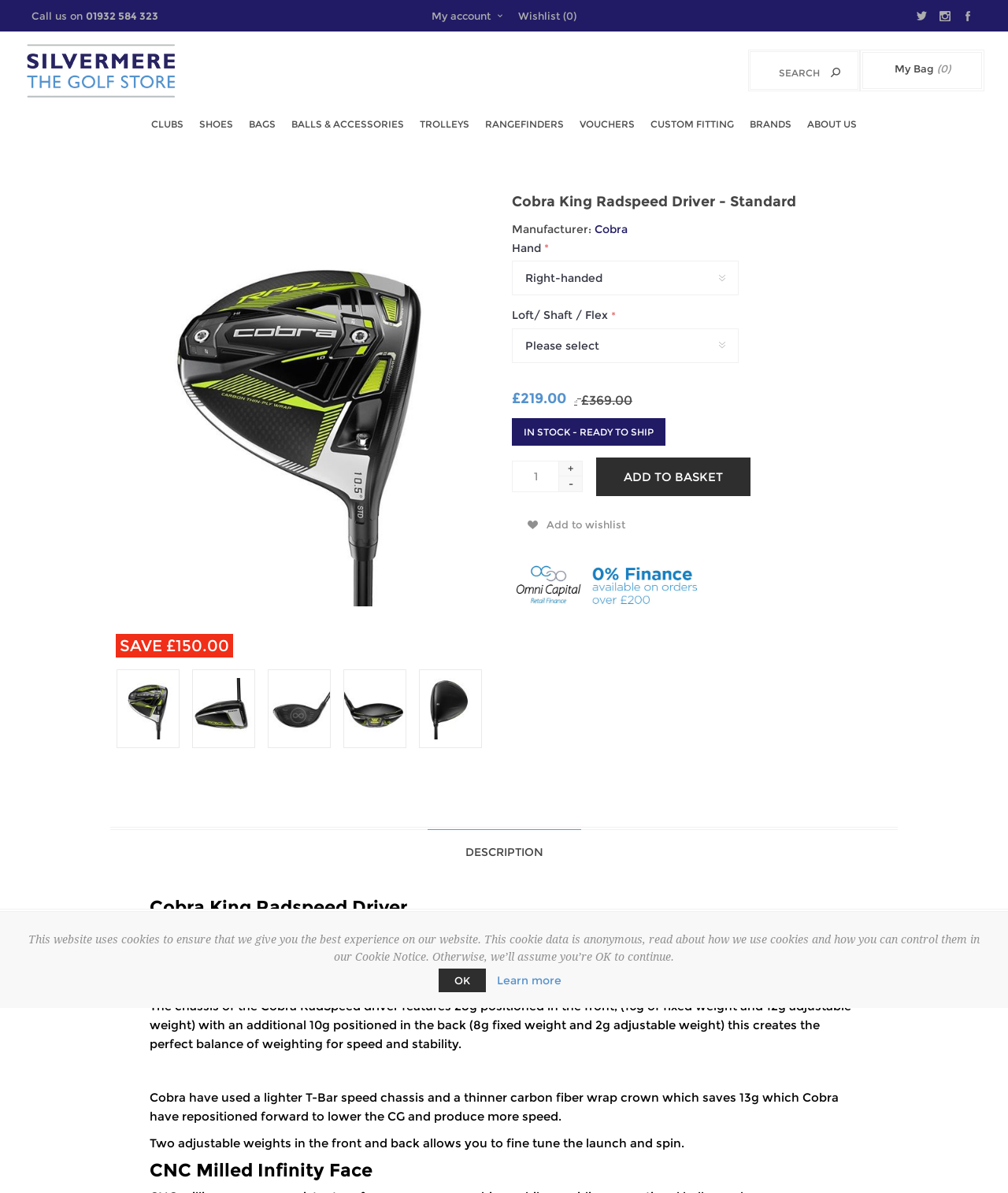What is the loft/shaft/flex of the golf club?
Please answer the question as detailed as possible.

I found the answer by looking at the description list on the webpage. The loft/shaft/flex is listed as a selectable option, with a combobox allowing the user to choose from different options.